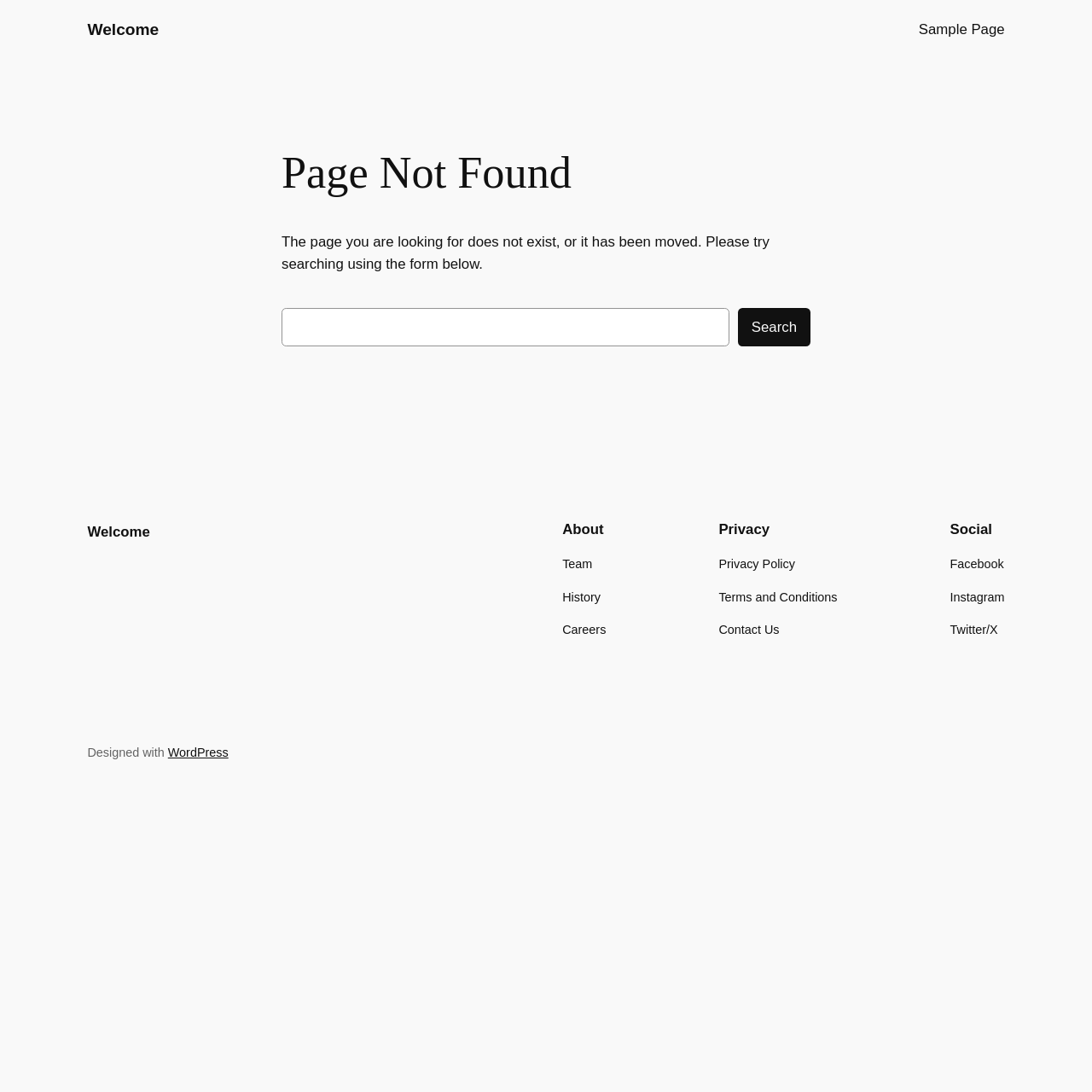Is there a 'Contact Us' link on the page?
Answer the question based on the image using a single word or a brief phrase.

Yes